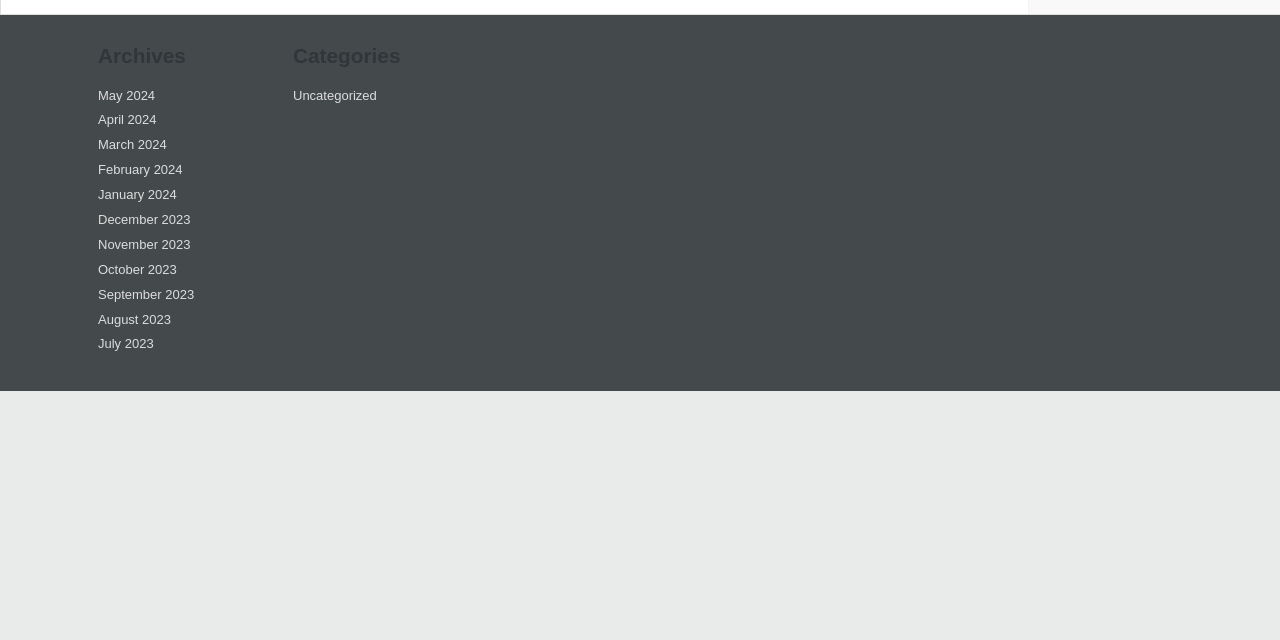Identify the bounding box coordinates of the HTML element based on this description: "February 2024".

[0.077, 0.253, 0.143, 0.277]